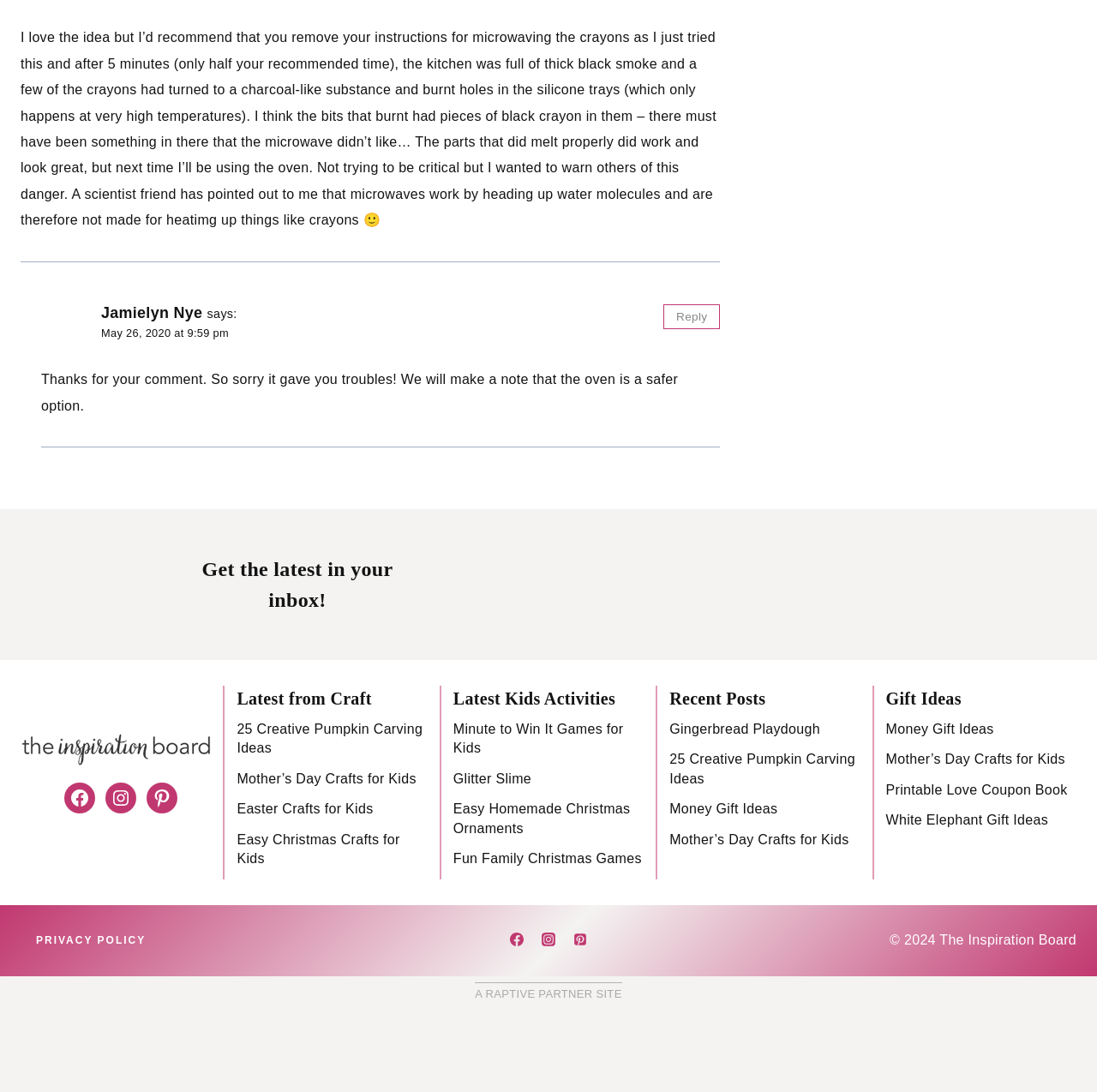Please locate the bounding box coordinates of the element that needs to be clicked to achieve the following instruction: "Click the 'PRIVACY POLICY' link". The coordinates should be four float numbers between 0 and 1, i.e., [left, top, right, bottom].

[0.019, 0.847, 0.147, 0.876]